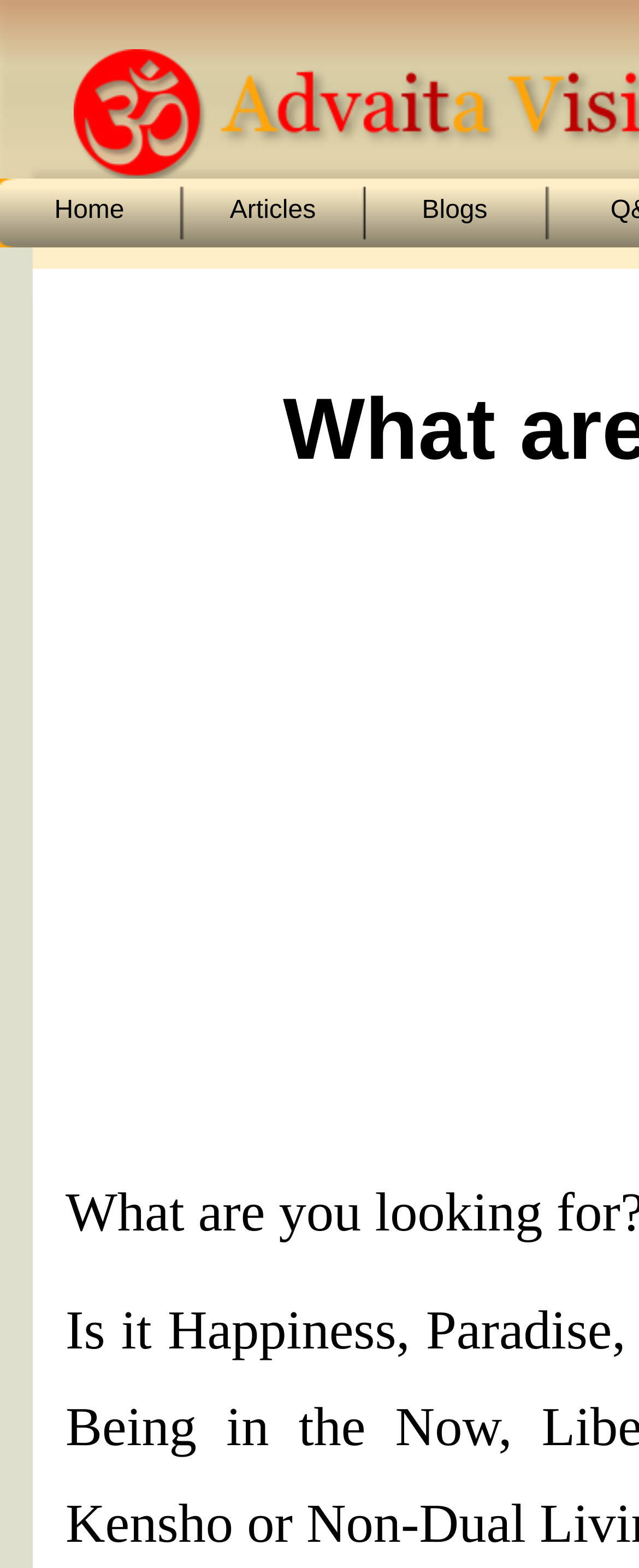Can you extract the headline from the webpage for me?

What are you looking for?
Tan